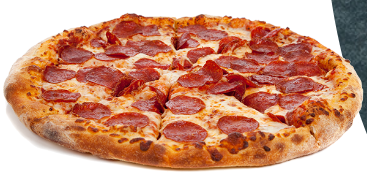Provide a brief response to the question using a single word or phrase: 
What is the color of the crust edge?

Golden